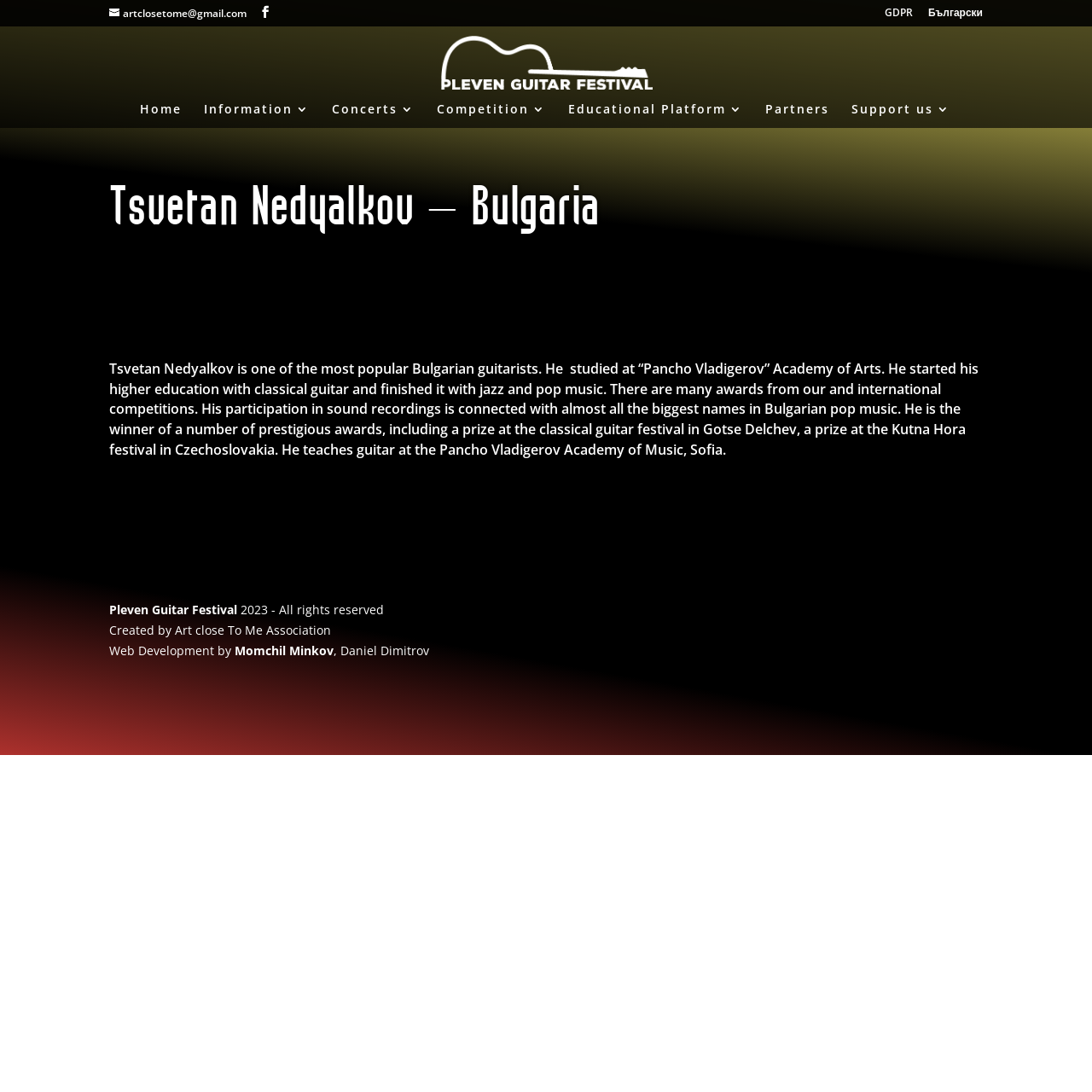Please answer the following question using a single word or phrase: What is the name of the guitarist?

Tsvetan Nedyalkov